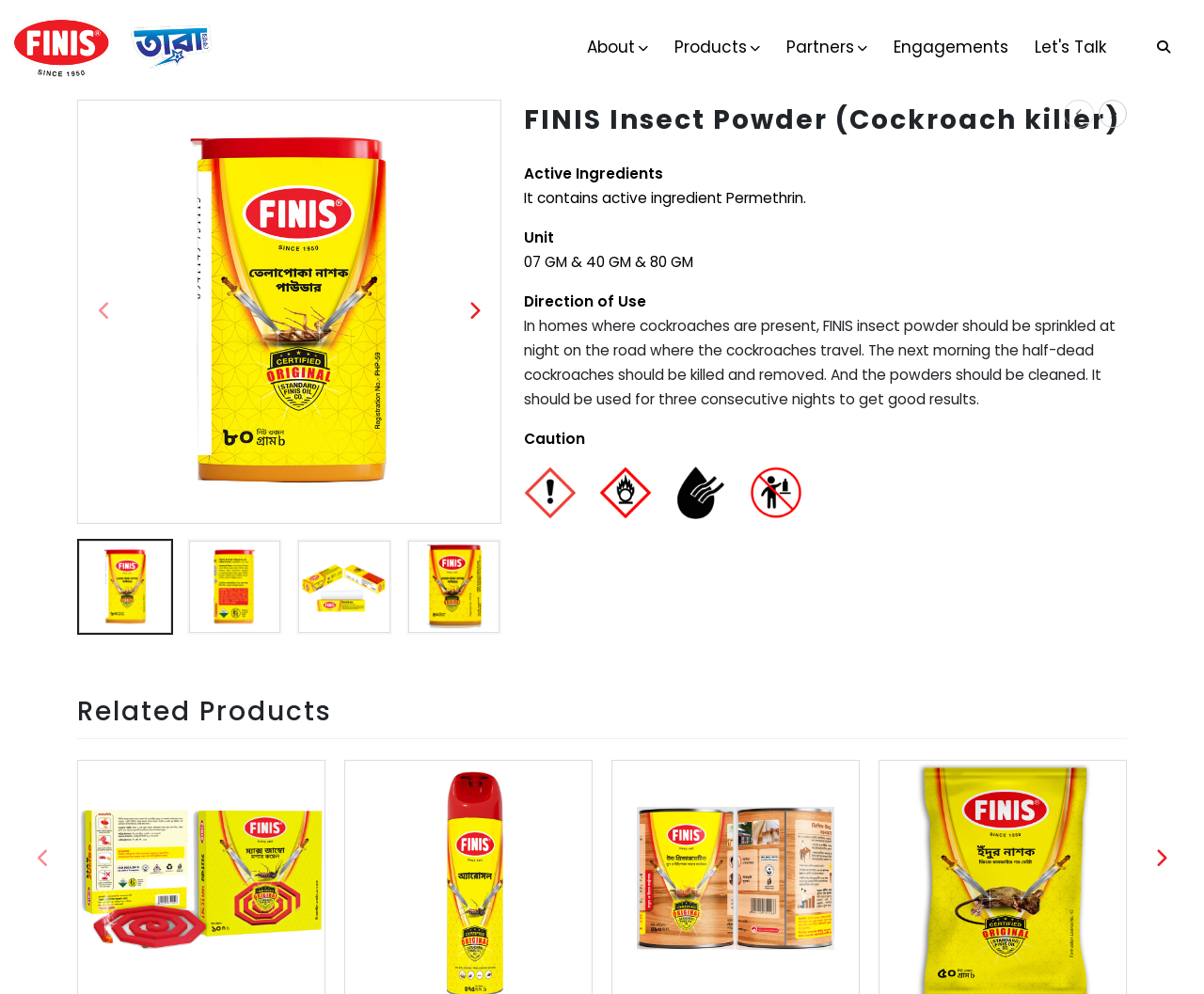Locate the bounding box coordinates for the element described below: "How Much Does Robux Cost?". The coordinates must be four float values between 0 and 1, formatted as [left, top, right, bottom].

None